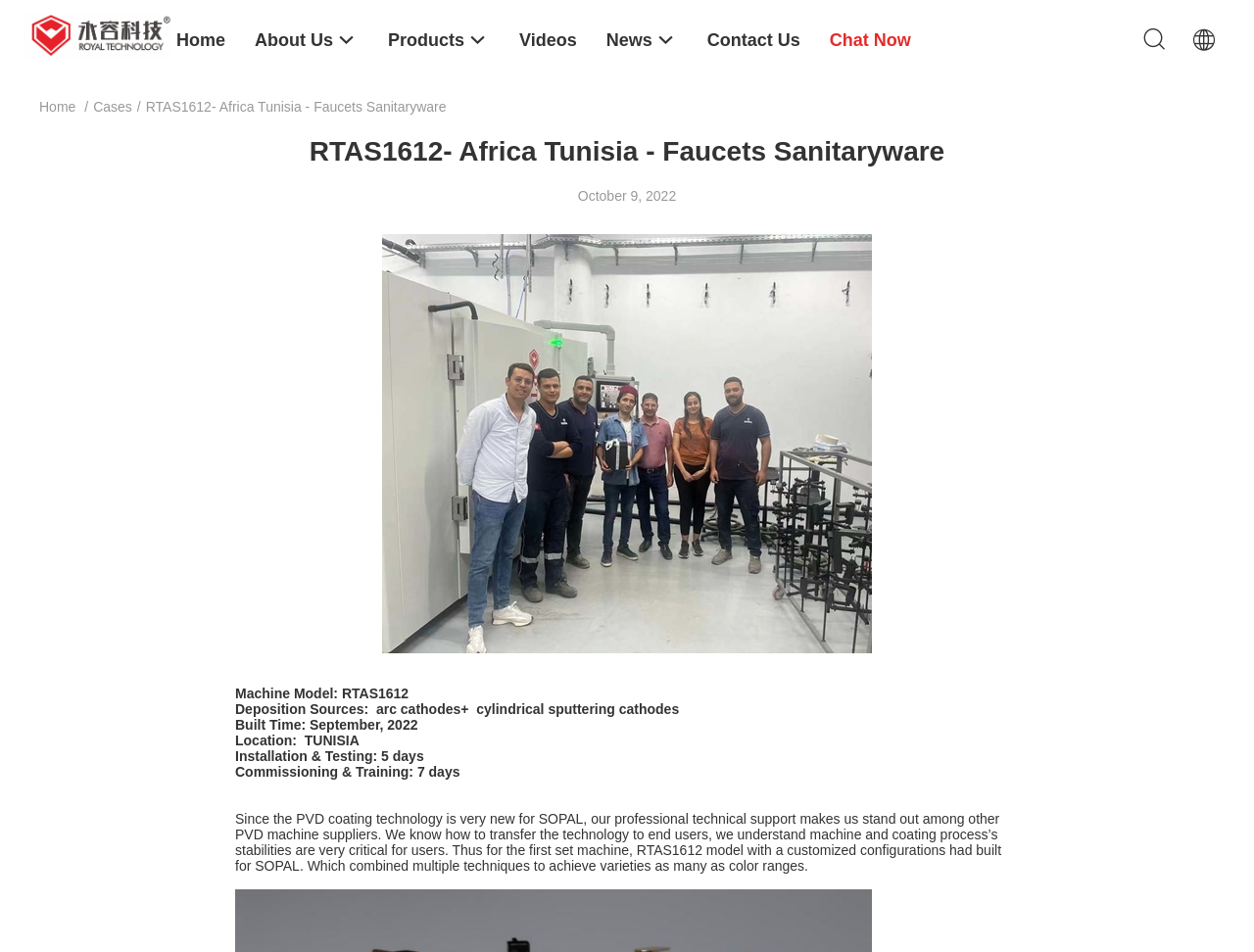Reply to the question with a single word or phrase:
What is the company name?

SHANGHAI ROYAL TECHNOLOGY INC.